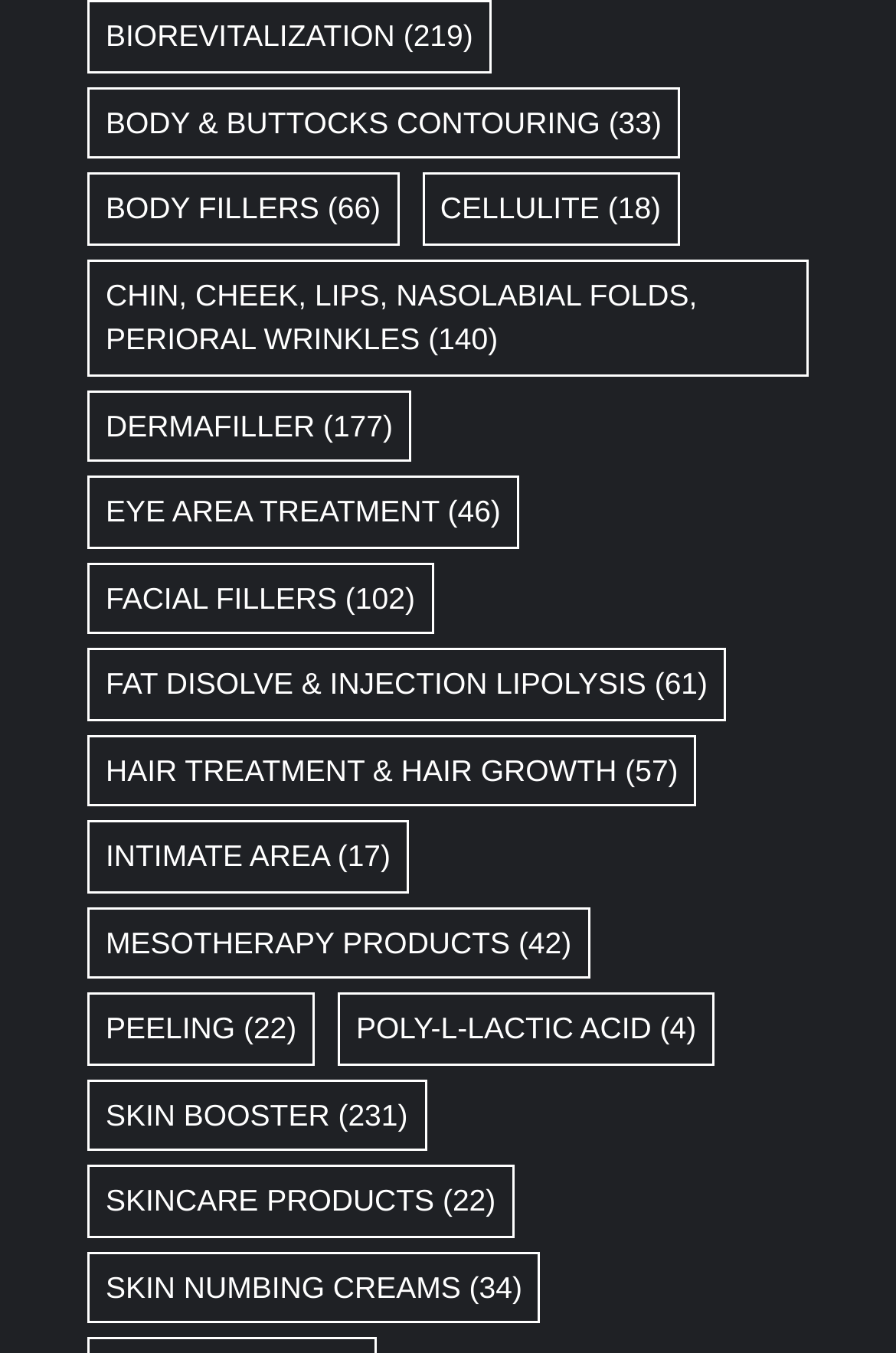Please determine the bounding box coordinates of the clickable area required to carry out the following instruction: "Select DERMAFILLER". The coordinates must be four float numbers between 0 and 1, represented as [left, top, right, bottom].

[0.097, 0.289, 0.459, 0.342]